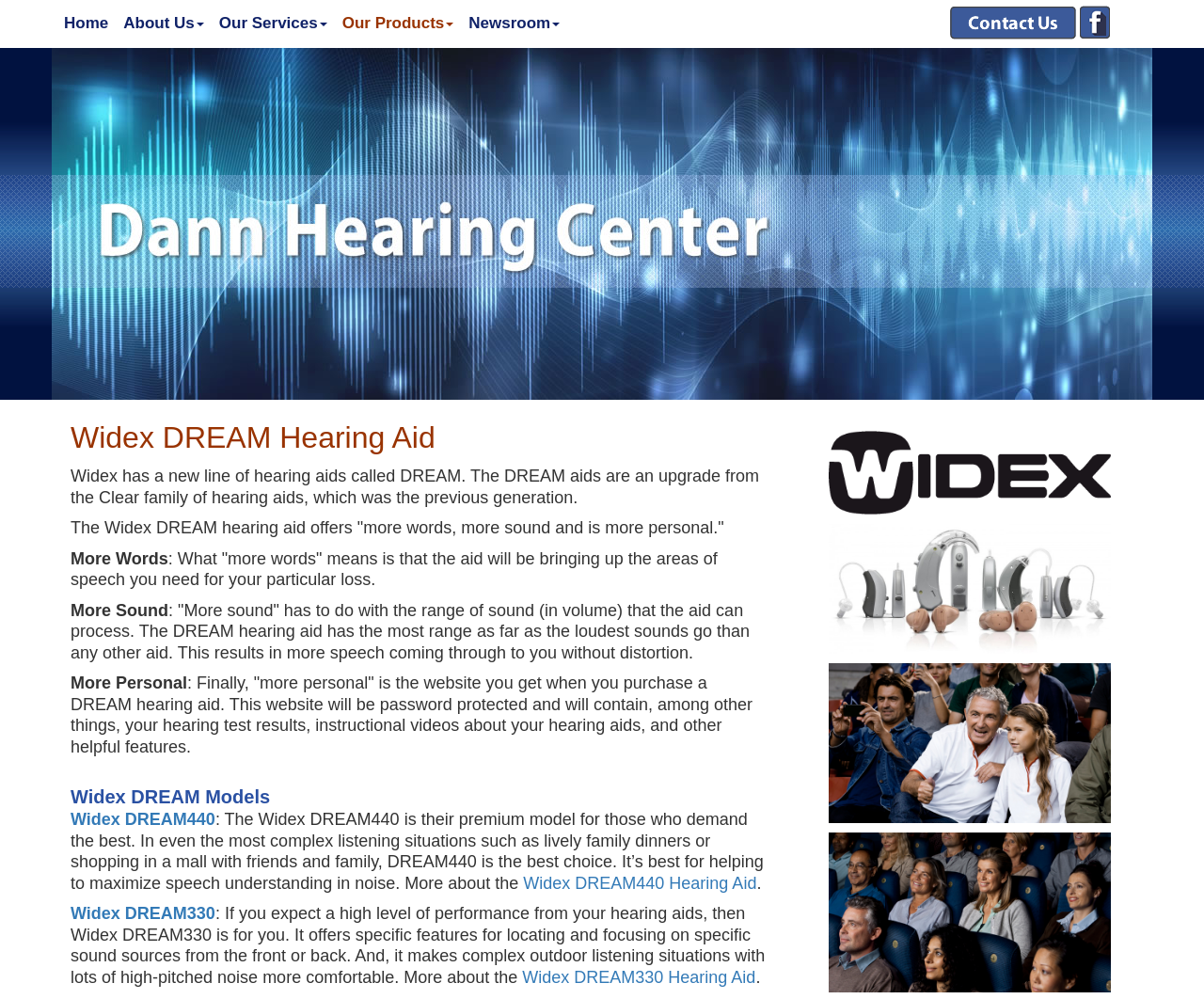Extract the bounding box coordinates for the described element: "Widex DREAM330". The coordinates should be represented as four float numbers between 0 and 1: [left, top, right, bottom].

[0.059, 0.905, 0.179, 0.924]